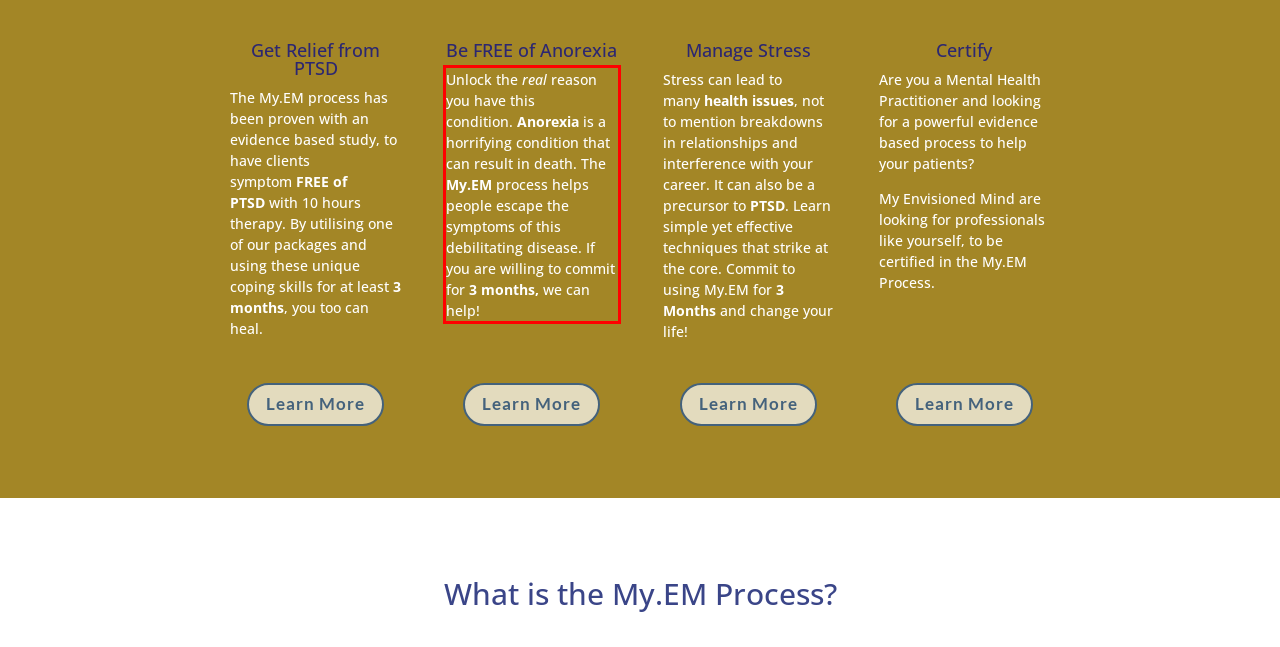Analyze the red bounding box in the provided webpage screenshot and generate the text content contained within.

Unlock the real reason you have this condition. Anorexia is a horrifying condition that can result in death. The My.EM process helps people escape the symptoms of this debilitating disease. If you are willing to commit for 3 months, we can help!